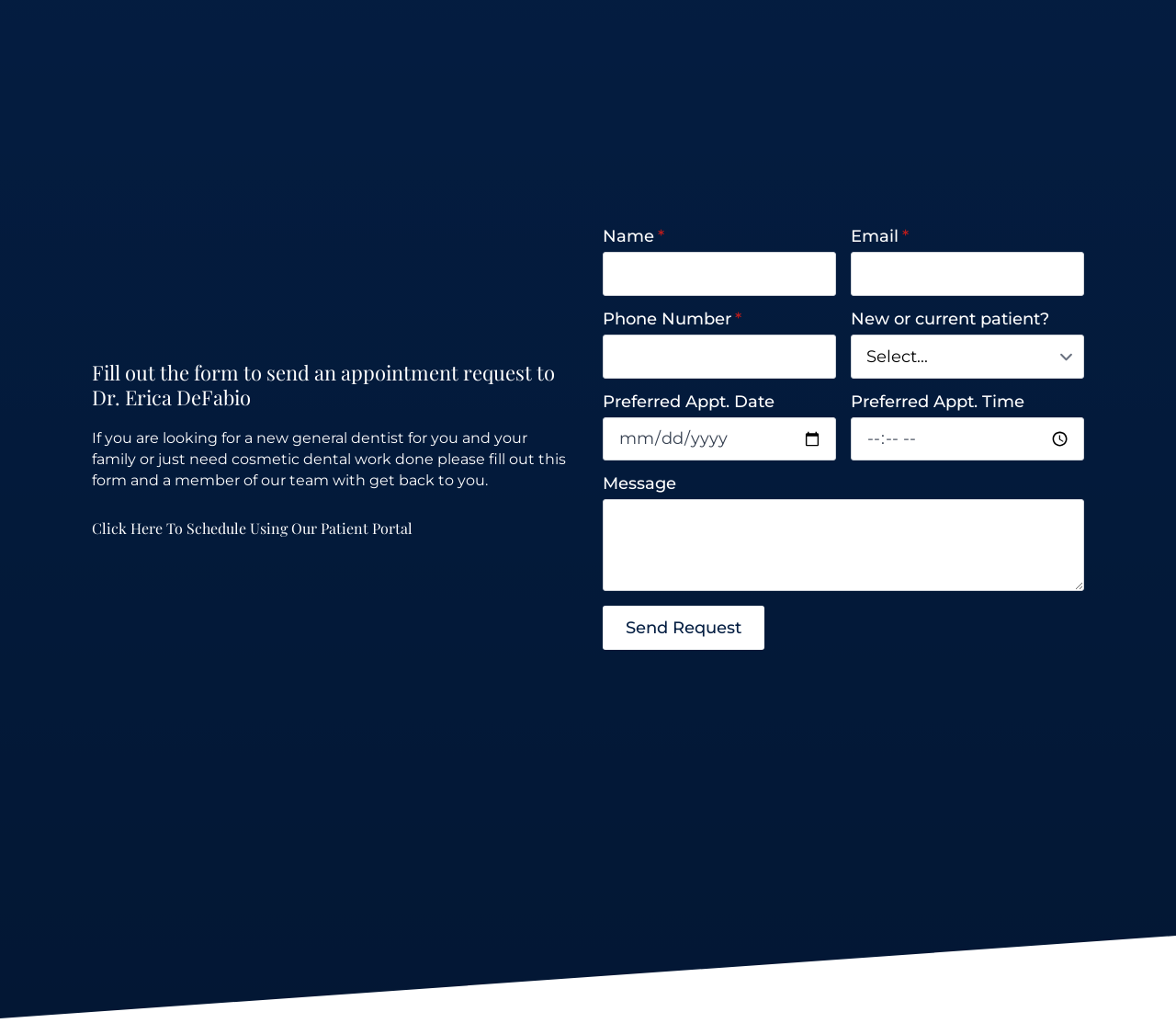Given the element description parent_node: Name* aria-describedby="name" name="fields[name]", predict the bounding box coordinates for the UI element in the webpage screenshot. The format should be (top-left x, top-left y, bottom-right x, bottom-right y), and the values should be between 0 and 1.

[0.512, 0.247, 0.711, 0.29]